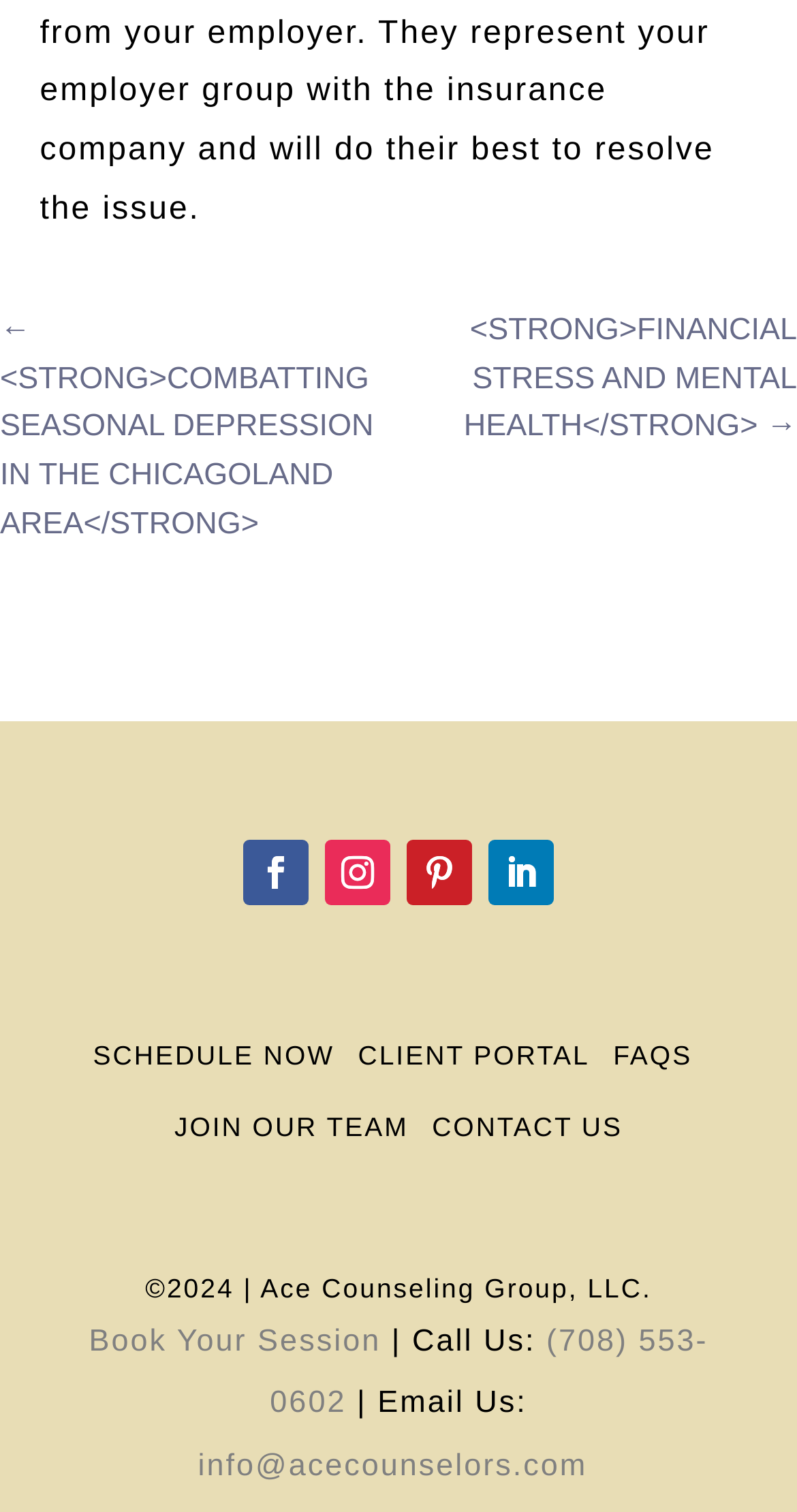What is the phone number to call for booking a session?
Using the image, provide a concise answer in one word or a short phrase.

(708) 553-0602